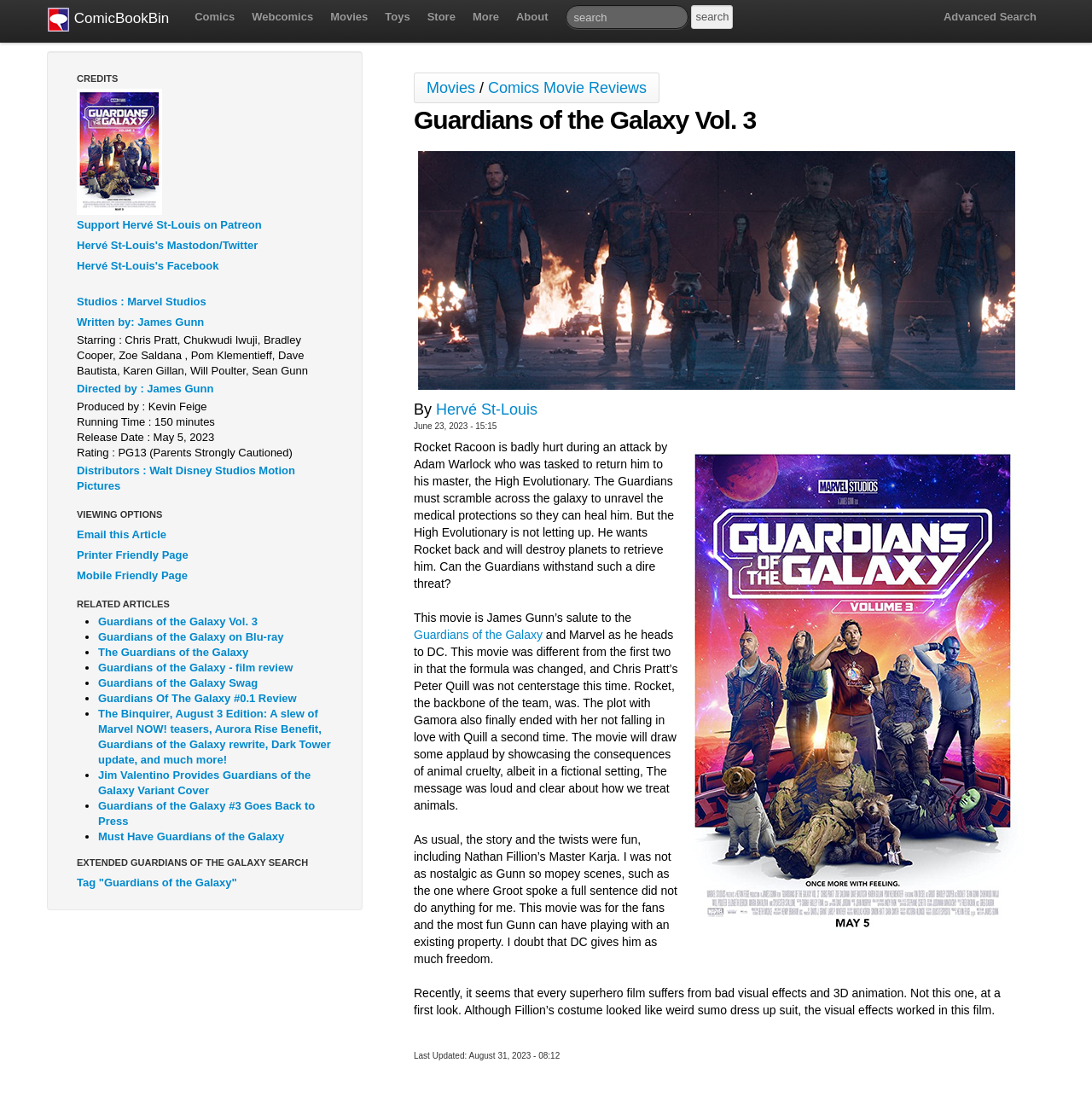Please pinpoint the bounding box coordinates for the region I should click to adhere to this instruction: "Check the credits".

[0.07, 0.066, 0.108, 0.075]